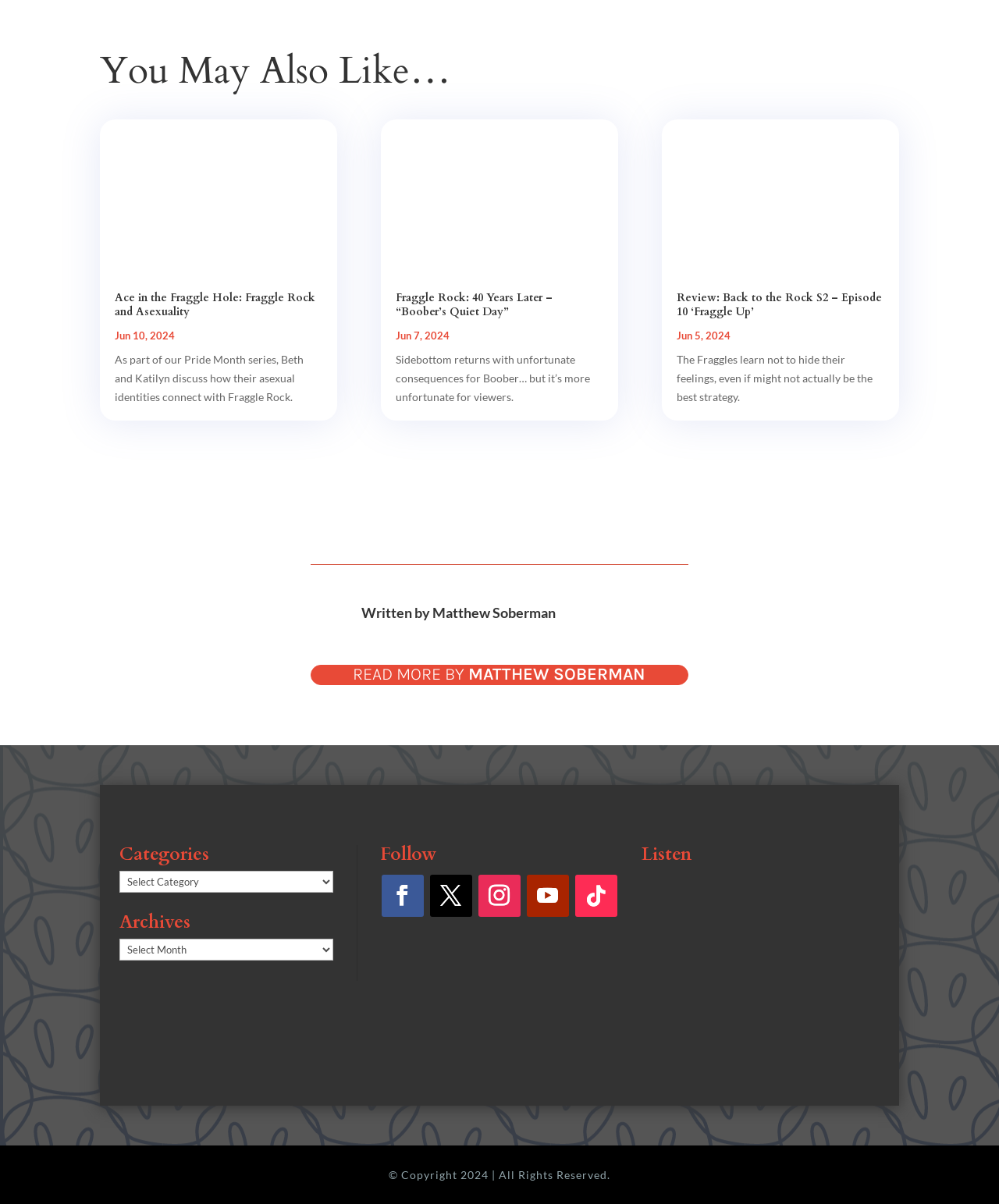Look at the image and answer the question in detail:
What is the date of the second article?

I found the date of the second article by looking at the static text element with the text 'Jun 7, 2024' which is a child of the second article element.